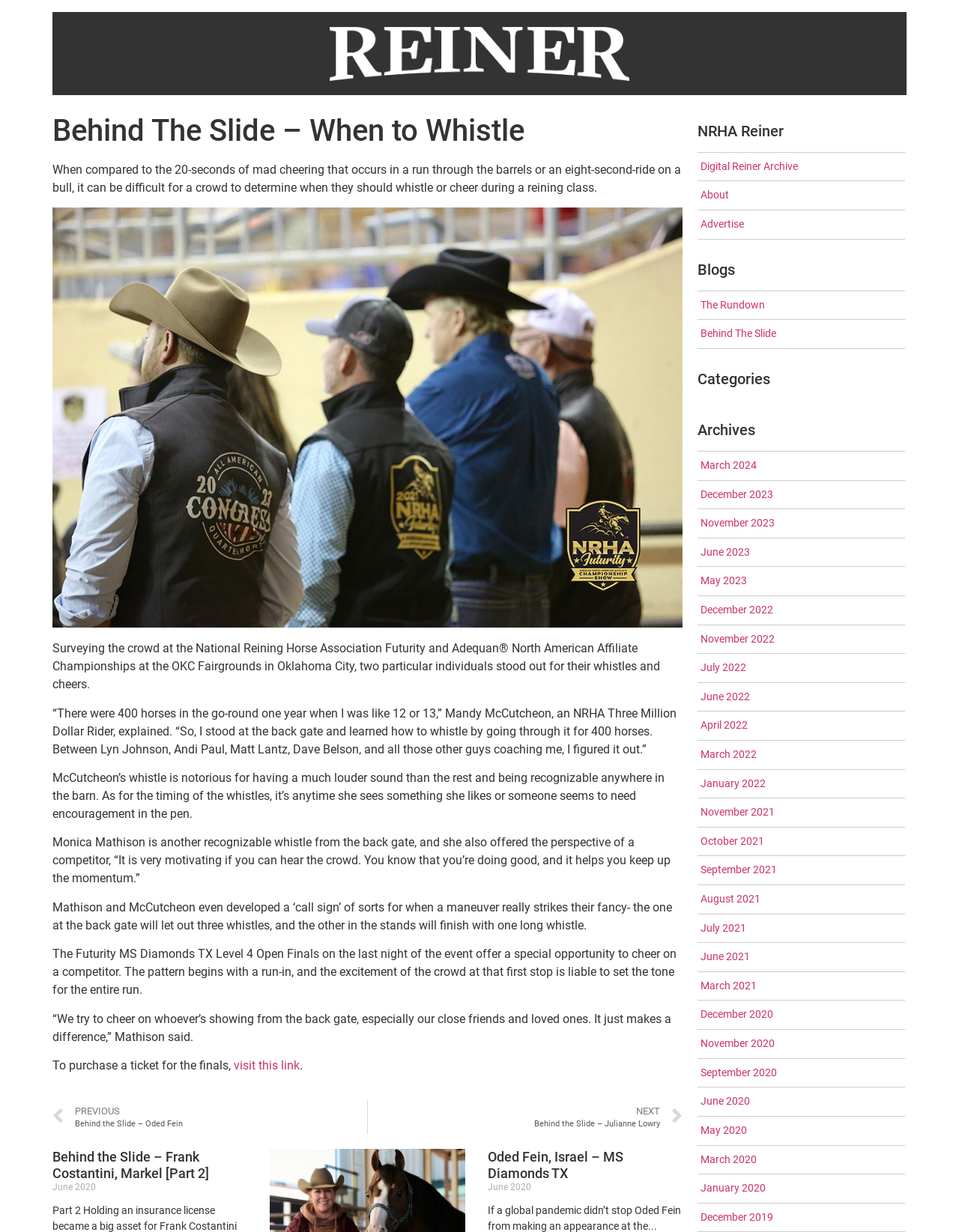What is the purpose of whistling in a reining class?
Please provide a comprehensive answer based on the details in the screenshot.

The purpose of whistling in a reining class can be inferred from the text 'it’s anytime she sees something she likes or someone seems to need encouragement in the pen.' which suggests that whistling is a way to show encouragement to the riders.